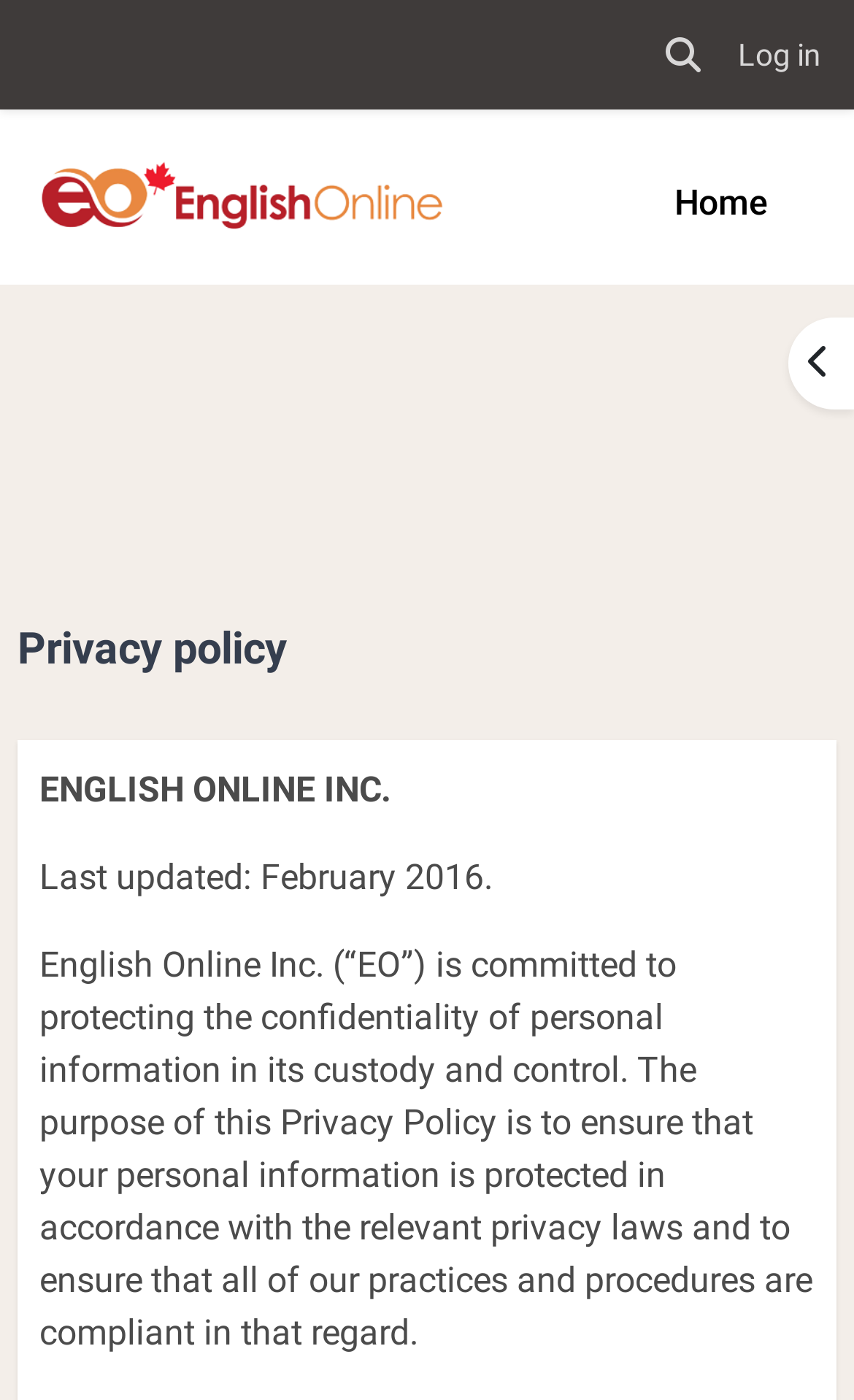When was this policy last updated?
Answer the question with a single word or phrase derived from the image.

February 2016